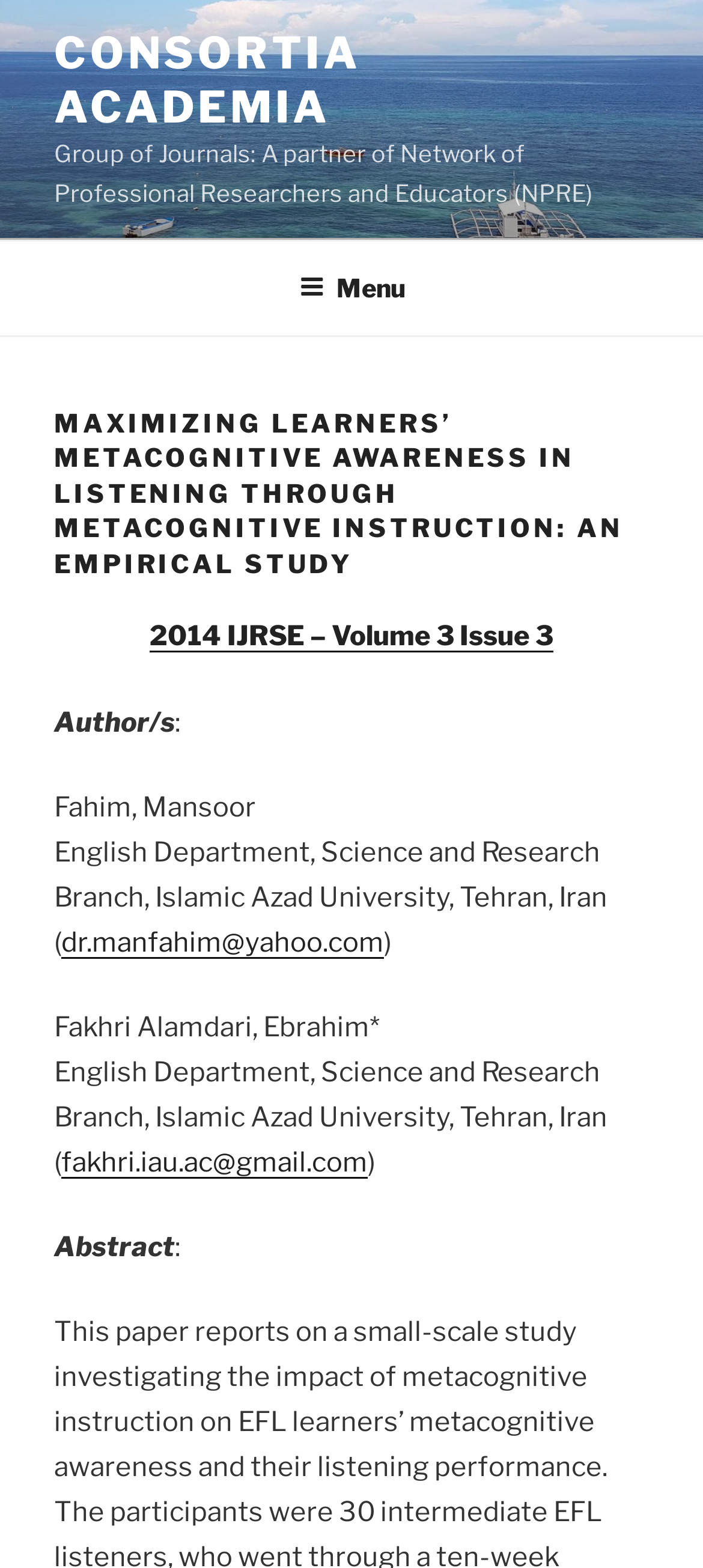Give a short answer using one word or phrase for the question:
What is the section title above the abstract?

Abstract